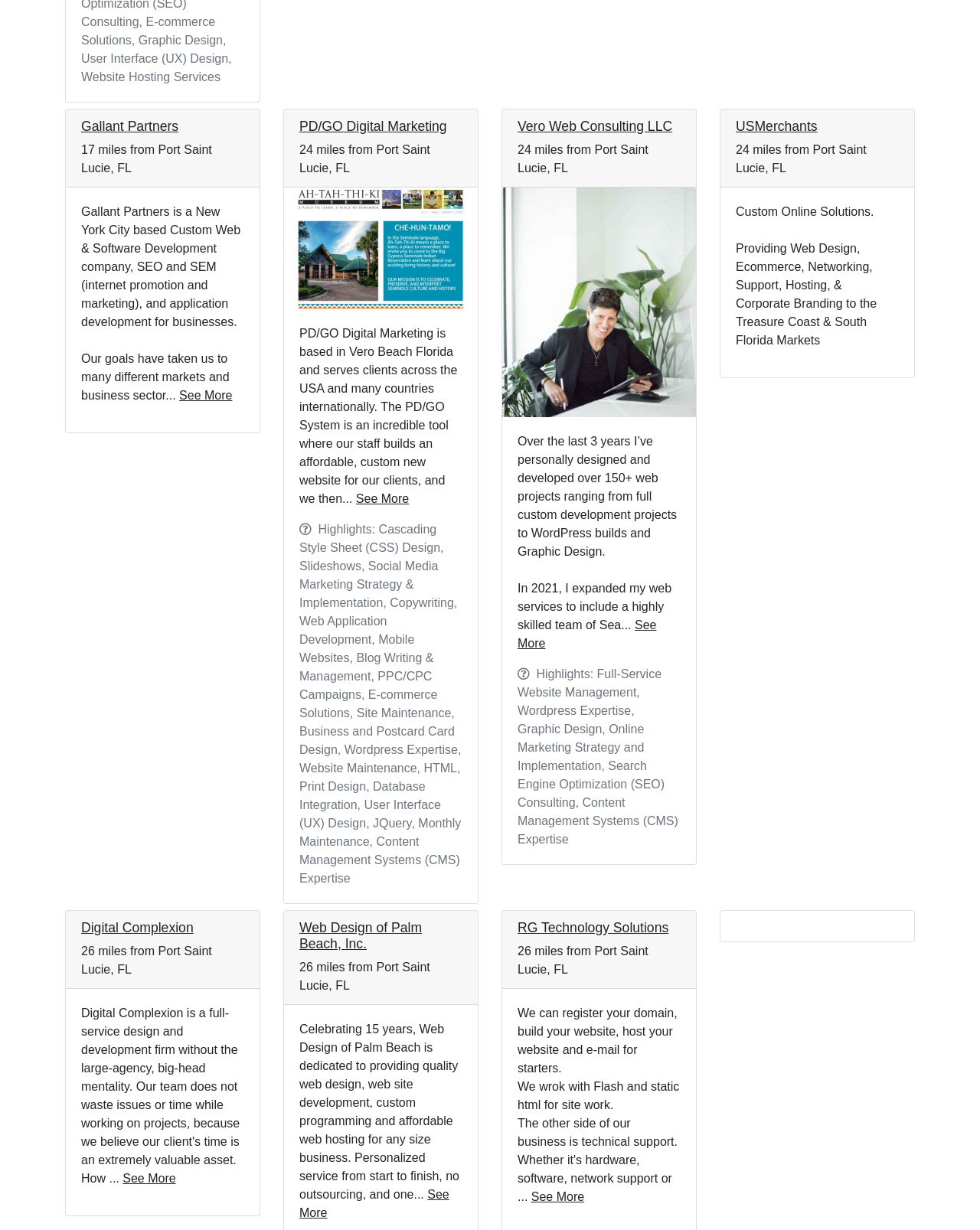Determine the bounding box of the UI element mentioned here: "USMerchants". The coordinates must be in the format [left, top, right, bottom] with values ranging from 0 to 1.

[0.751, 0.097, 0.834, 0.109]